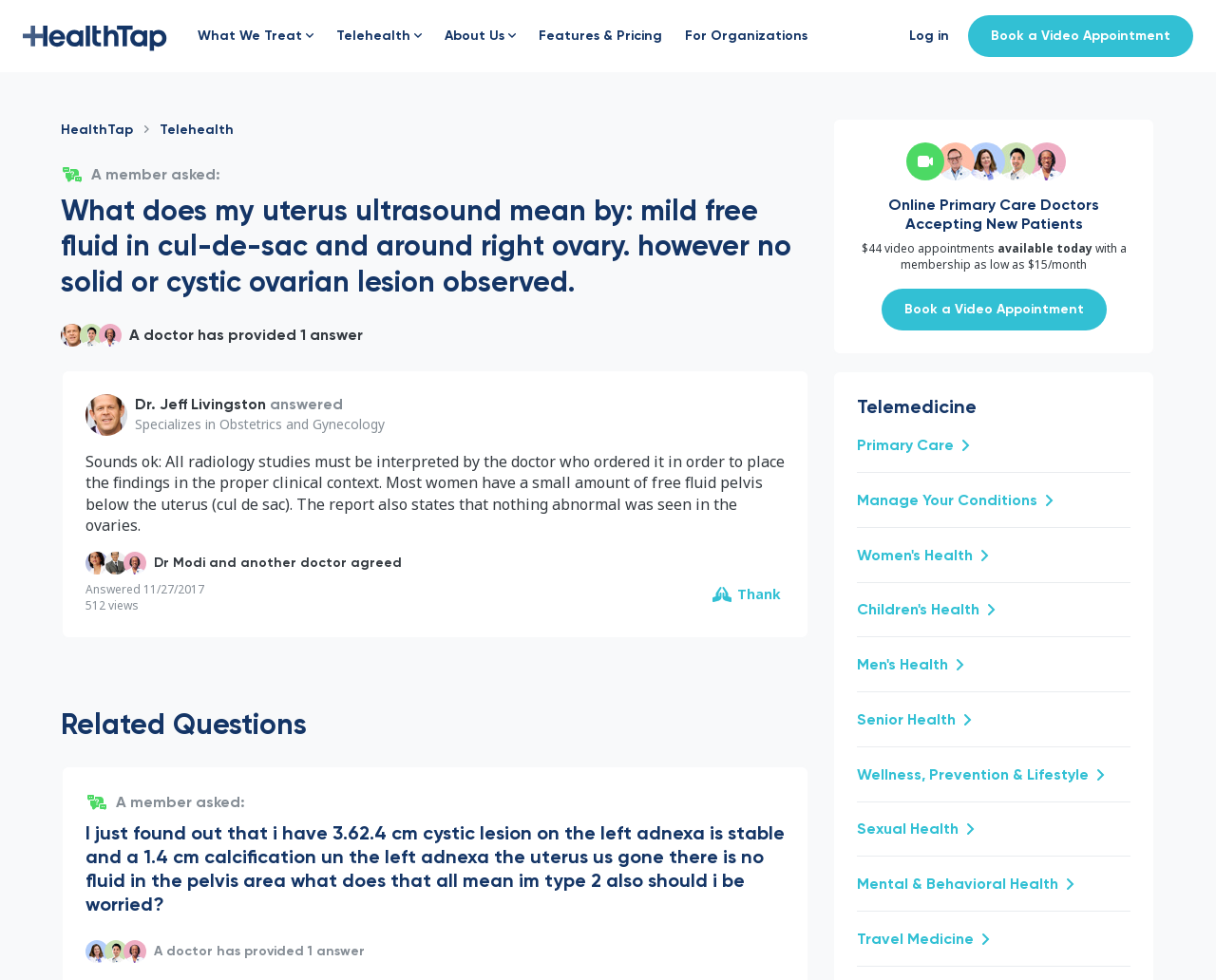Identify the bounding box coordinates for the UI element described as follows: Book a Video Appointment. Use the format (top-left x, top-left y, bottom-right x, bottom-right y) and ensure all values are floating point numbers between 0 and 1.

[0.796, 0.016, 0.981, 0.058]